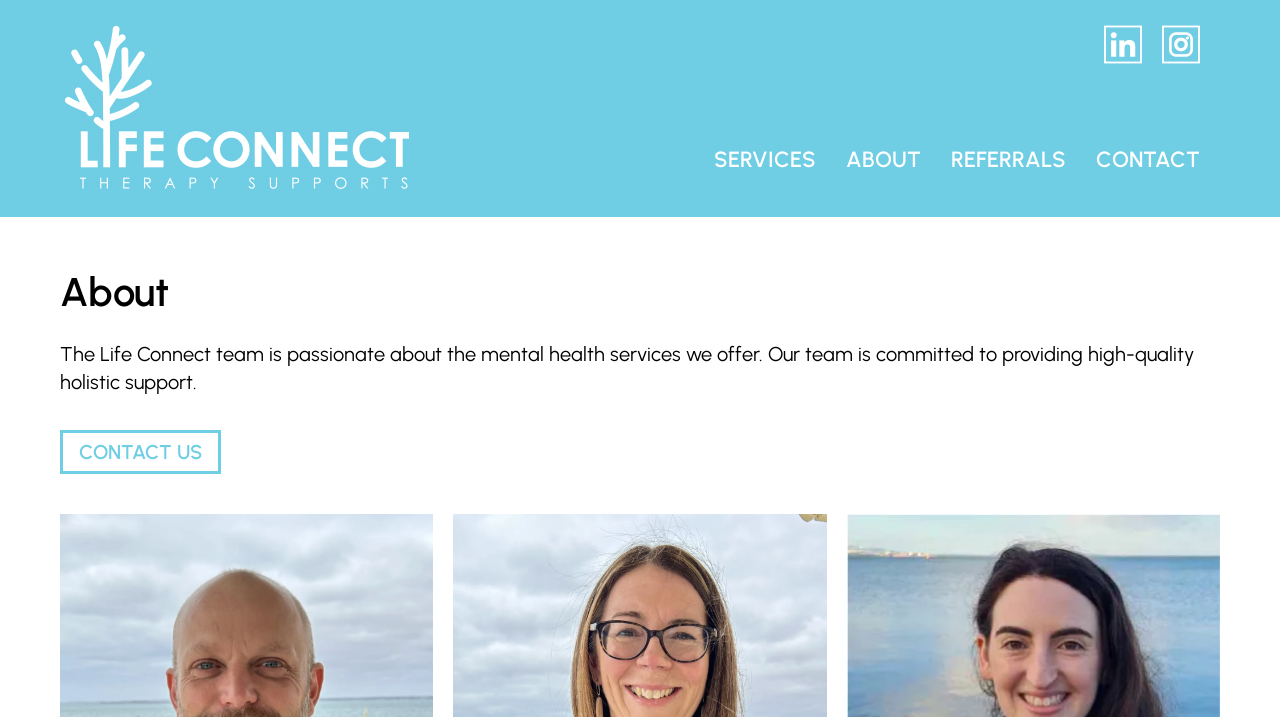What is the name of the therapy team?
Please craft a detailed and exhaustive response to the question.

Based on the webpage title 'About | Life Connect Therapy Geelong', I can infer that the name of the therapy team is Life Connect.